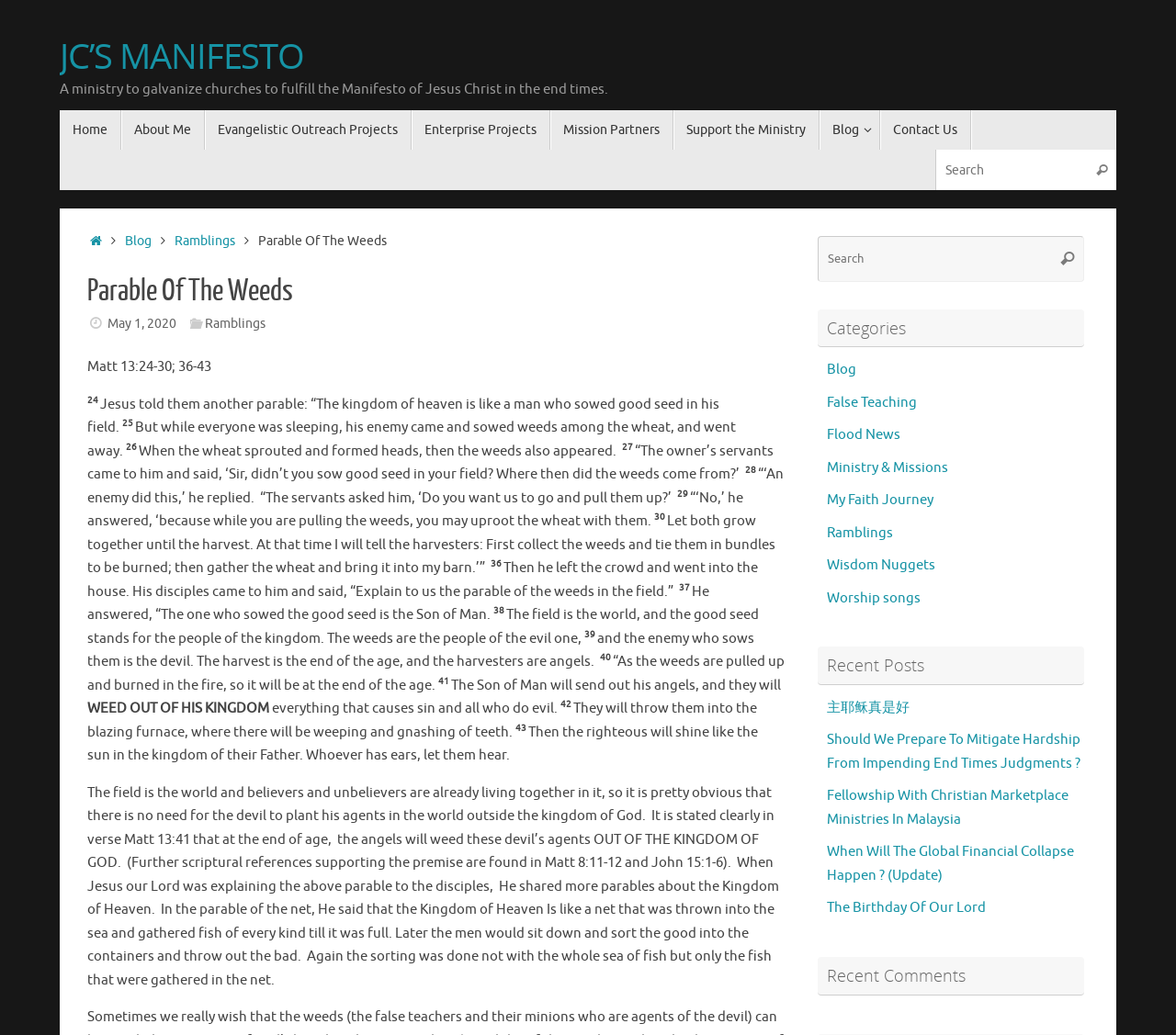Please specify the bounding box coordinates of the clickable region to carry out the following instruction: "Search for a keyword in the bottom search bar". The coordinates should be four float numbers between 0 and 1, in the format [left, top, right, bottom].

[0.695, 0.228, 0.922, 0.272]